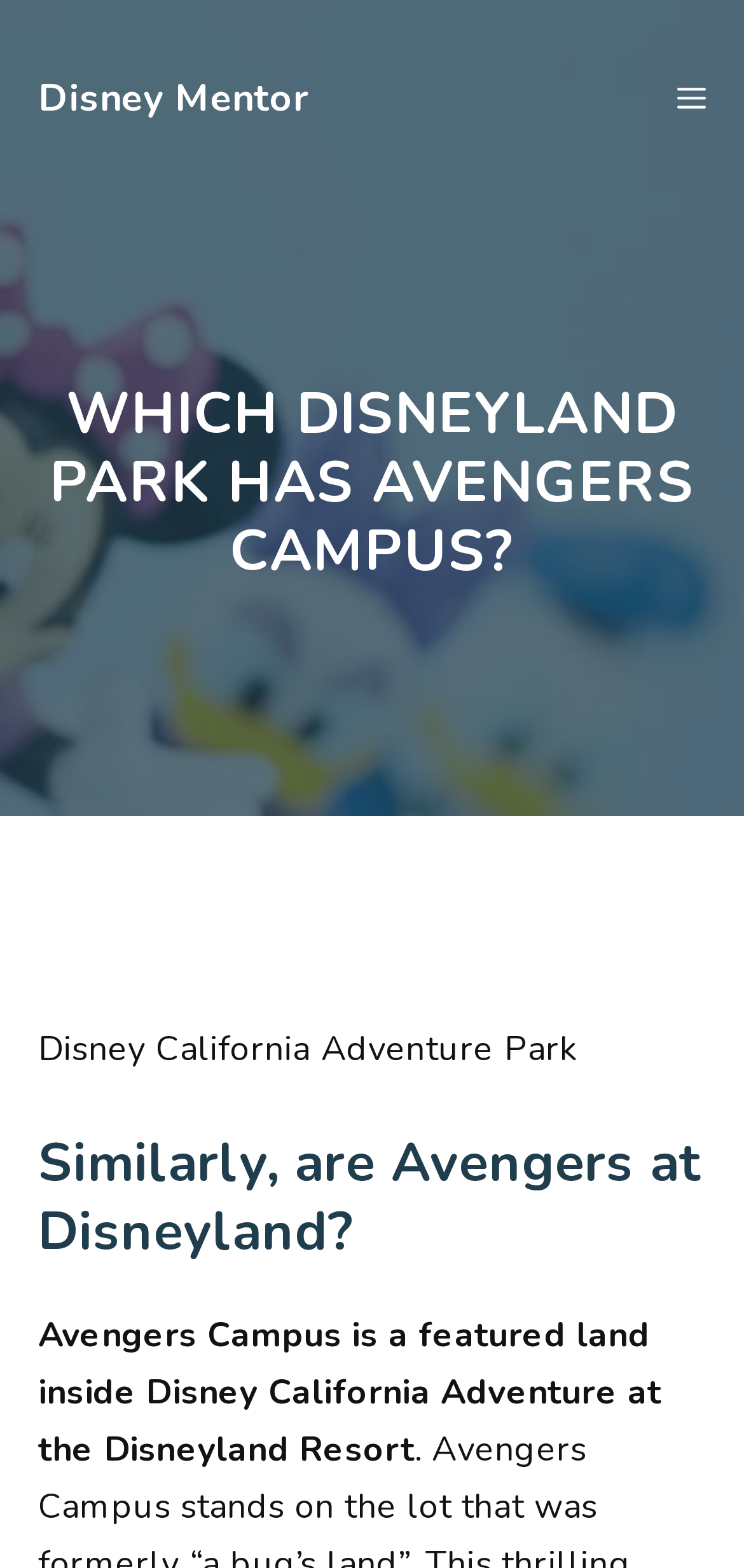Produce an extensive caption that describes everything on the webpage.

The webpage is about Avengers Campus at Disneyland. At the top, there is a banner that spans the entire width of the page, containing a link to "Disney Mentor" on the left side and a mobile toggle button on the right side. Below the banner, there is a prominent heading that asks "WHICH DISNEYLAND PARK HAS AVENGERS CAMPUS?" in a large font size. 

Directly below the heading, the answer "Disney California Adventure Park" is provided in a smaller font size. Further down, there is another heading that asks "Similarly, are Avengers at Disneyland?" followed by a paragraph of text that explains that Avengers Campus is a featured land inside Disney California Adventure at the Disneyland Resort.